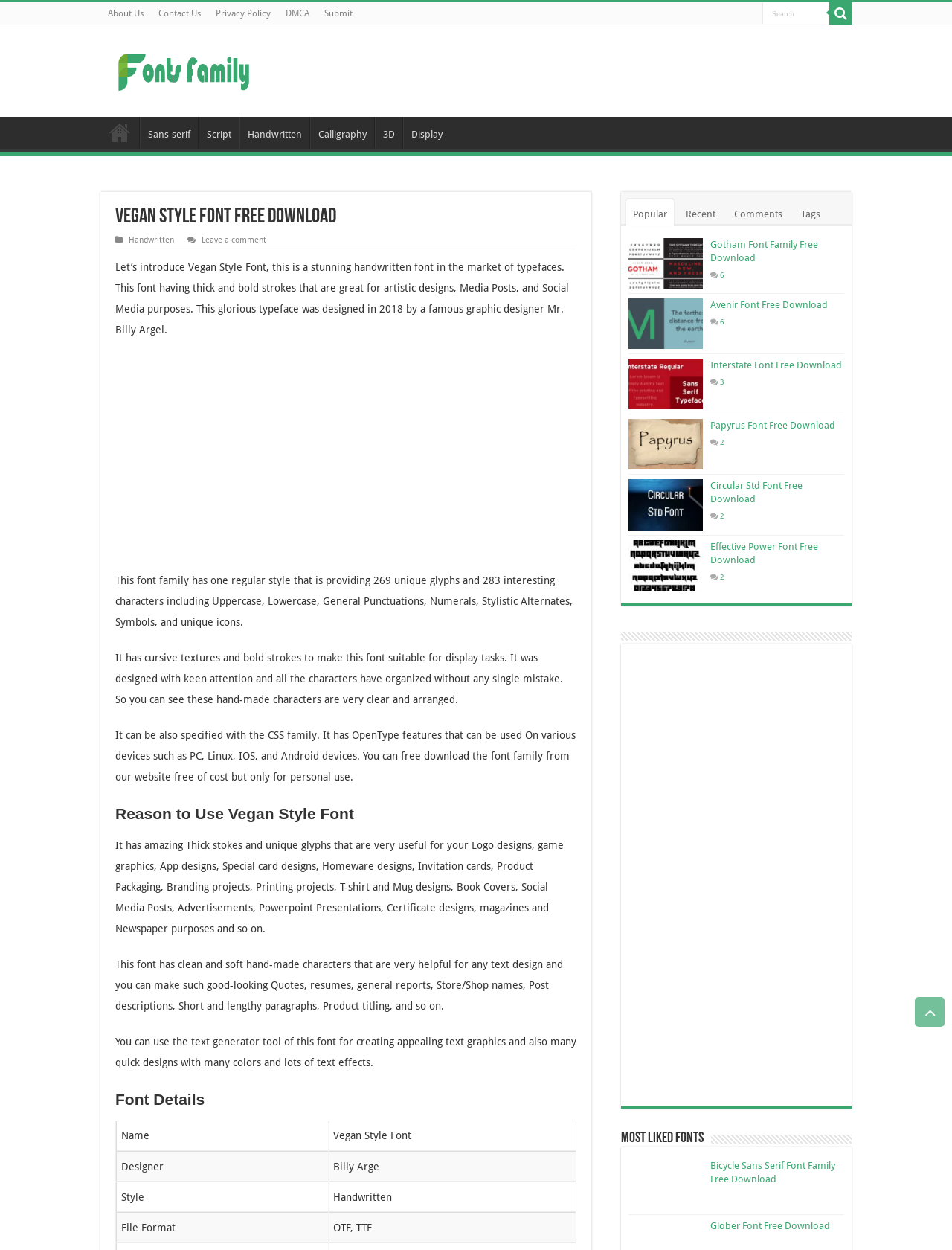Please determine the bounding box coordinates of the clickable area required to carry out the following instruction: "View the comments". The coordinates must be four float numbers between 0 and 1, represented as [left, top, right, bottom].

[0.764, 0.159, 0.829, 0.181]